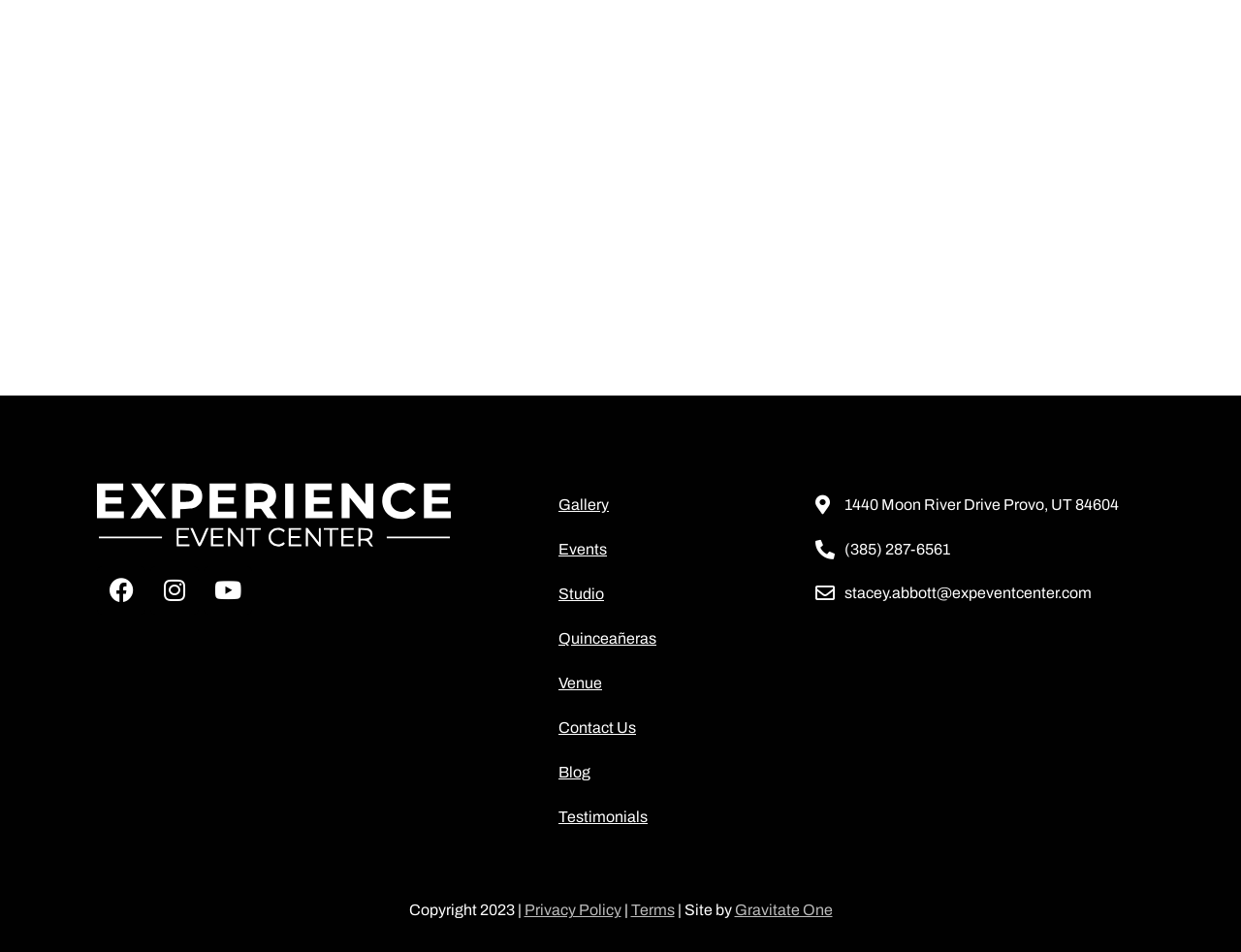Please determine the bounding box coordinates of the element's region to click for the following instruction: "Contact Us".

[0.434, 0.742, 0.641, 0.788]